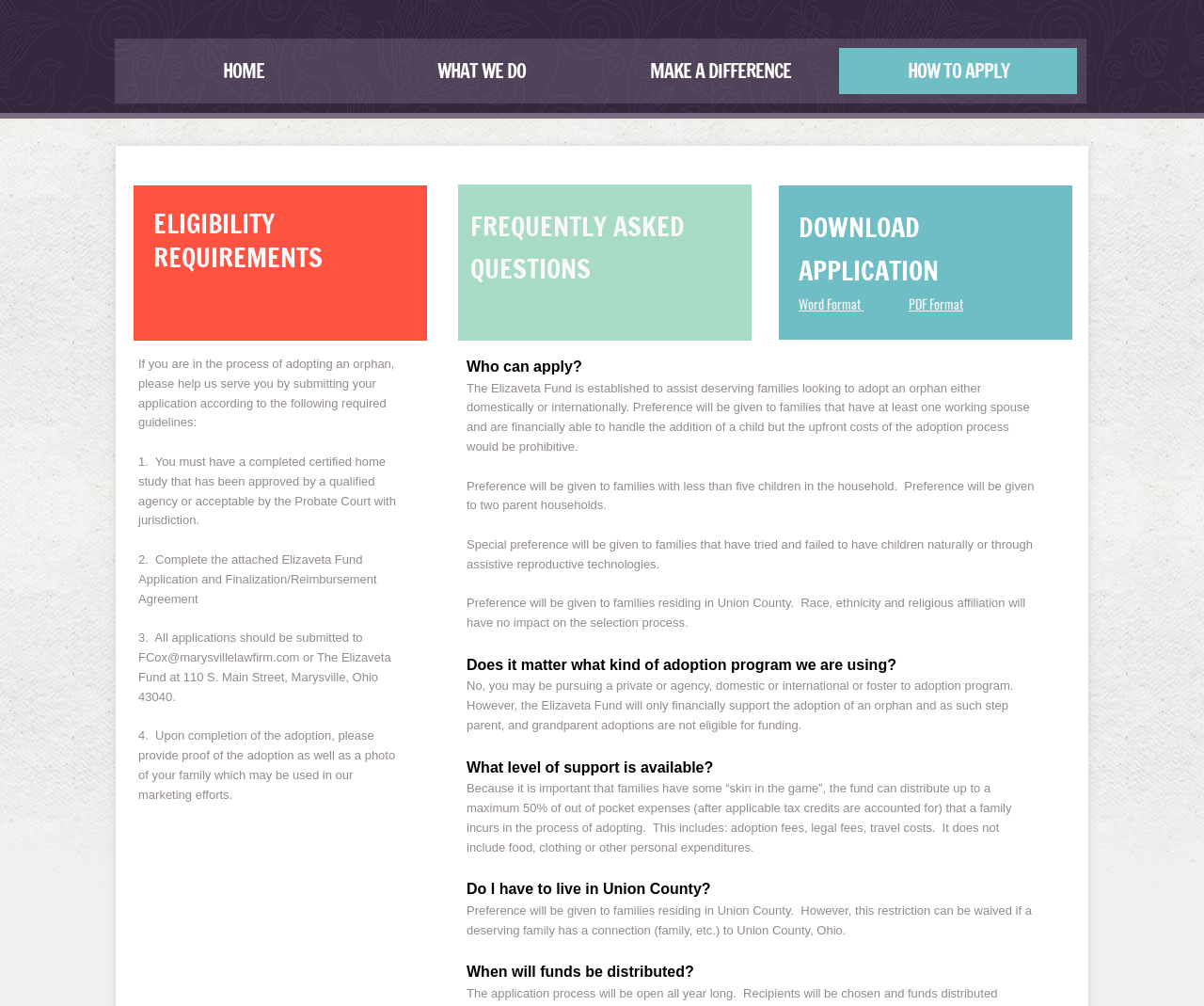From the image, can you give a detailed response to the question below:
What is the maximum percentage of out-of-pocket expenses covered by the fund?

The webpage states that the fund can distribute up to a maximum 50% of out-of-pocket expenses (after applicable tax credits are accounted for) that a family incurs in the process of adopting.